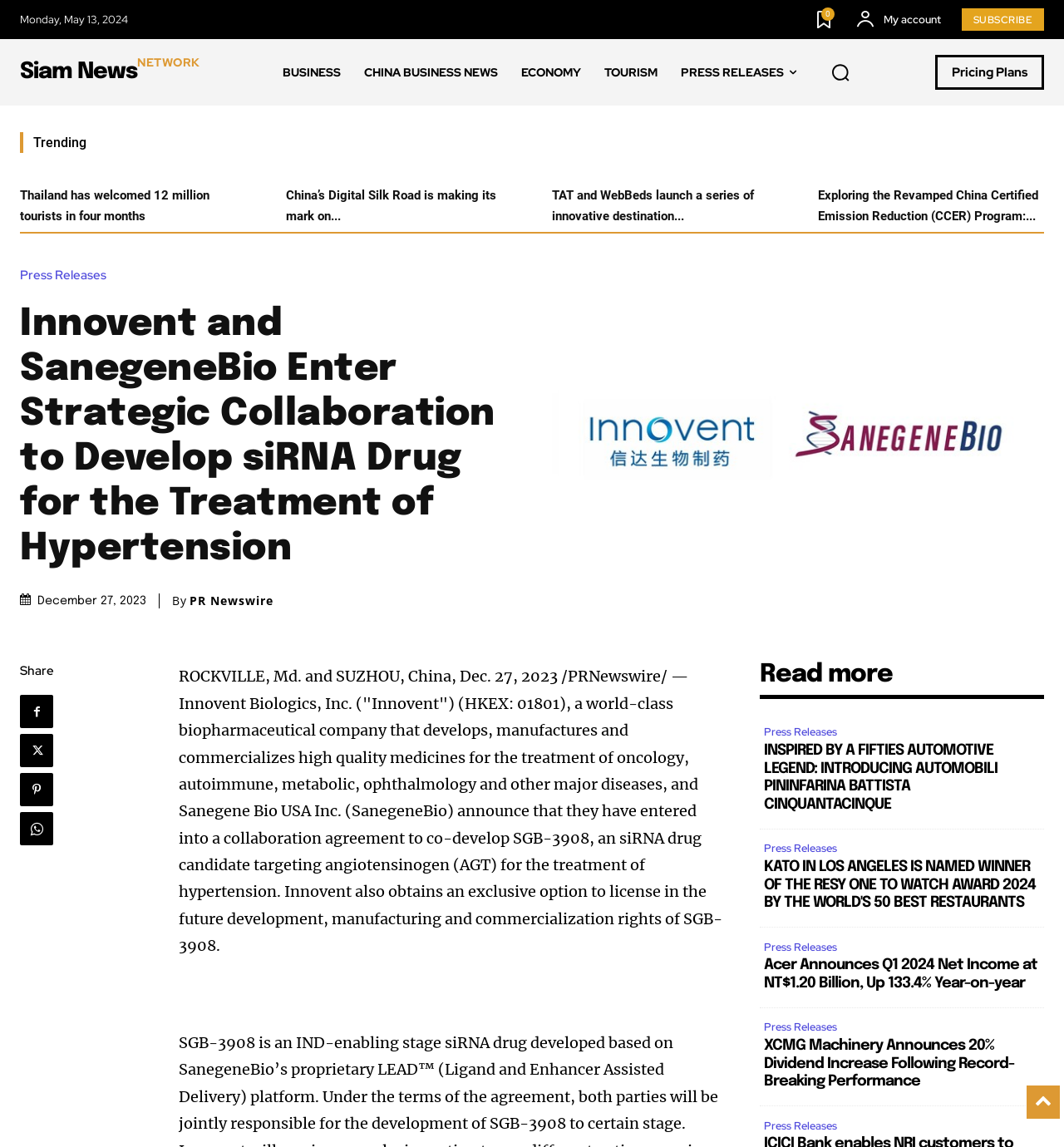Find the bounding box coordinates of the clickable region needed to perform the following instruction: "View Press Releases". The coordinates should be provided as four float numbers between 0 and 1, i.e., [left, top, right, bottom].

[0.019, 0.235, 0.108, 0.246]